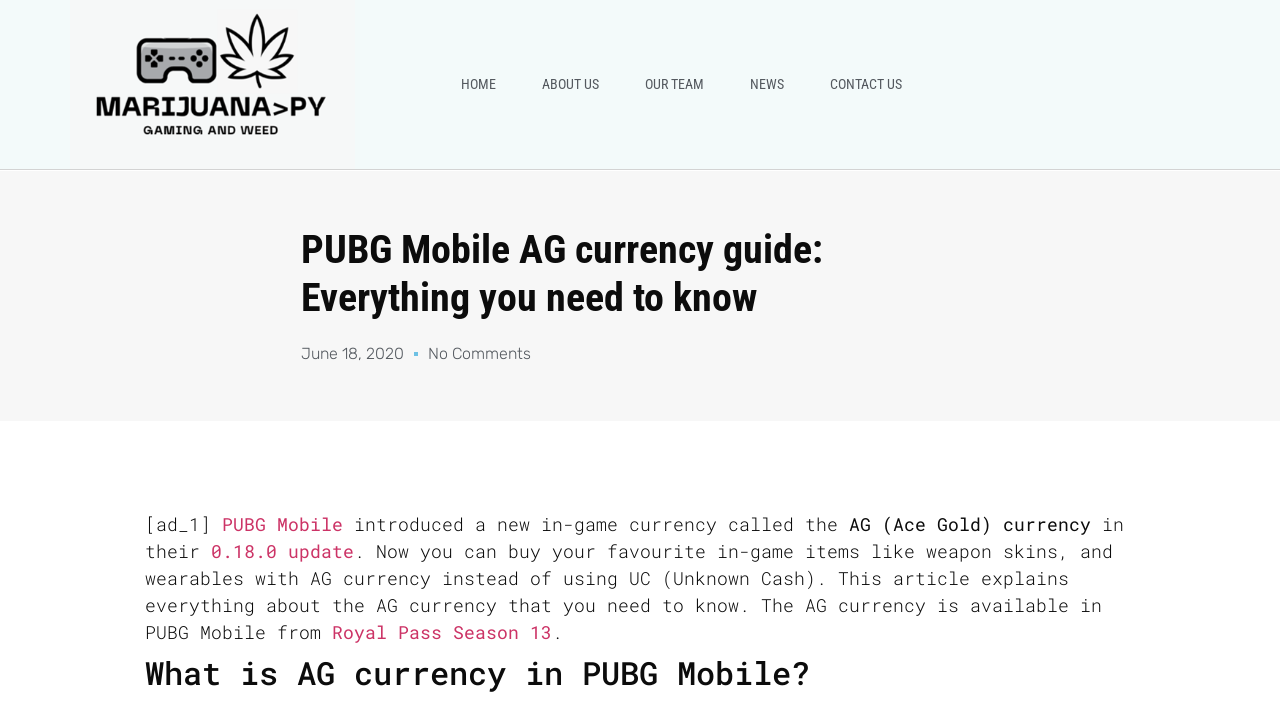Pinpoint the bounding box coordinates of the clickable element to carry out the following instruction: "Go to HOME page."

[0.345, 0.054, 0.403, 0.183]